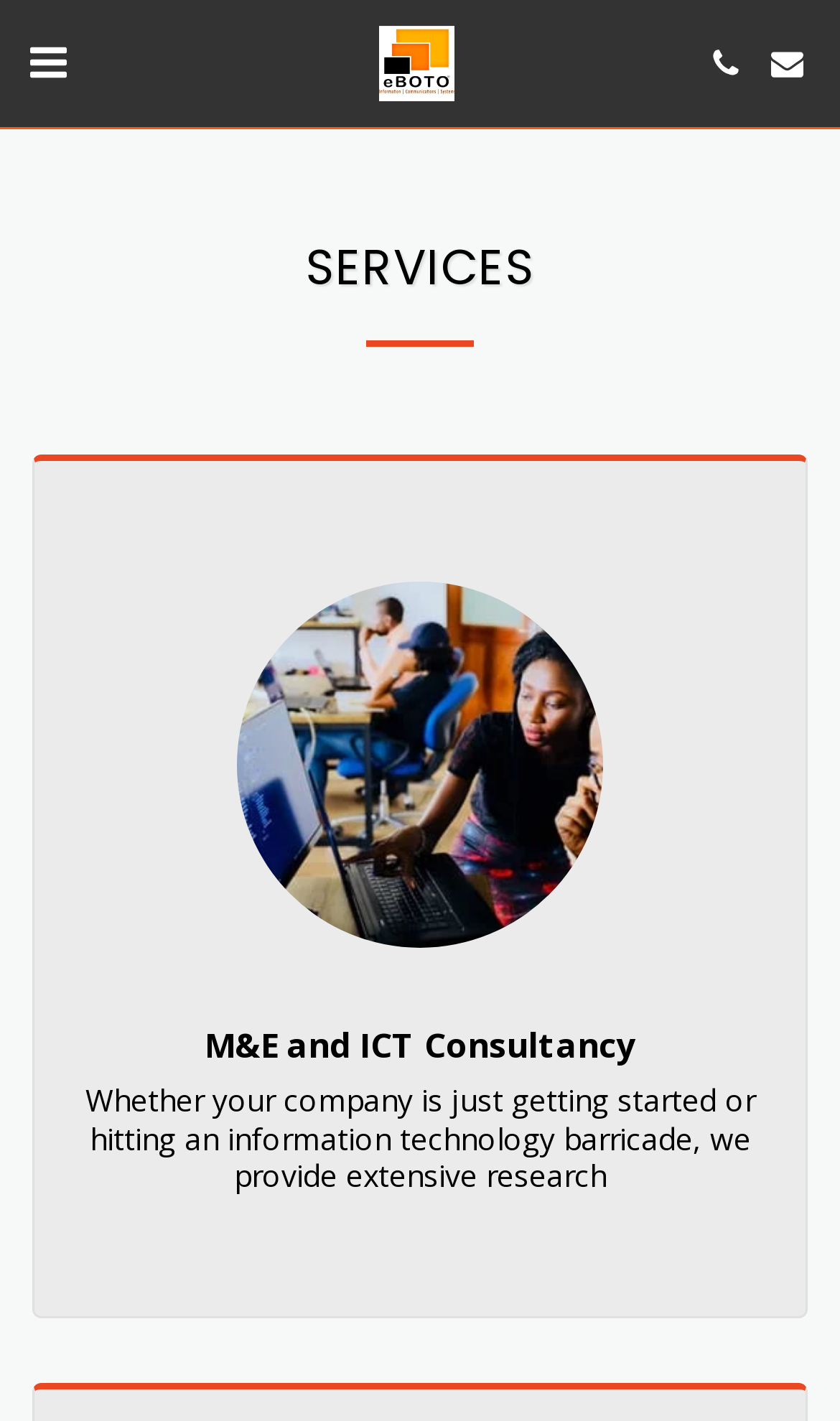Predict the bounding box coordinates for the UI element described as: "alt="phone"". The coordinates should be four float numbers between 0 and 1, presented as [left, top, right, bottom].

[0.826, 0.023, 0.9, 0.067]